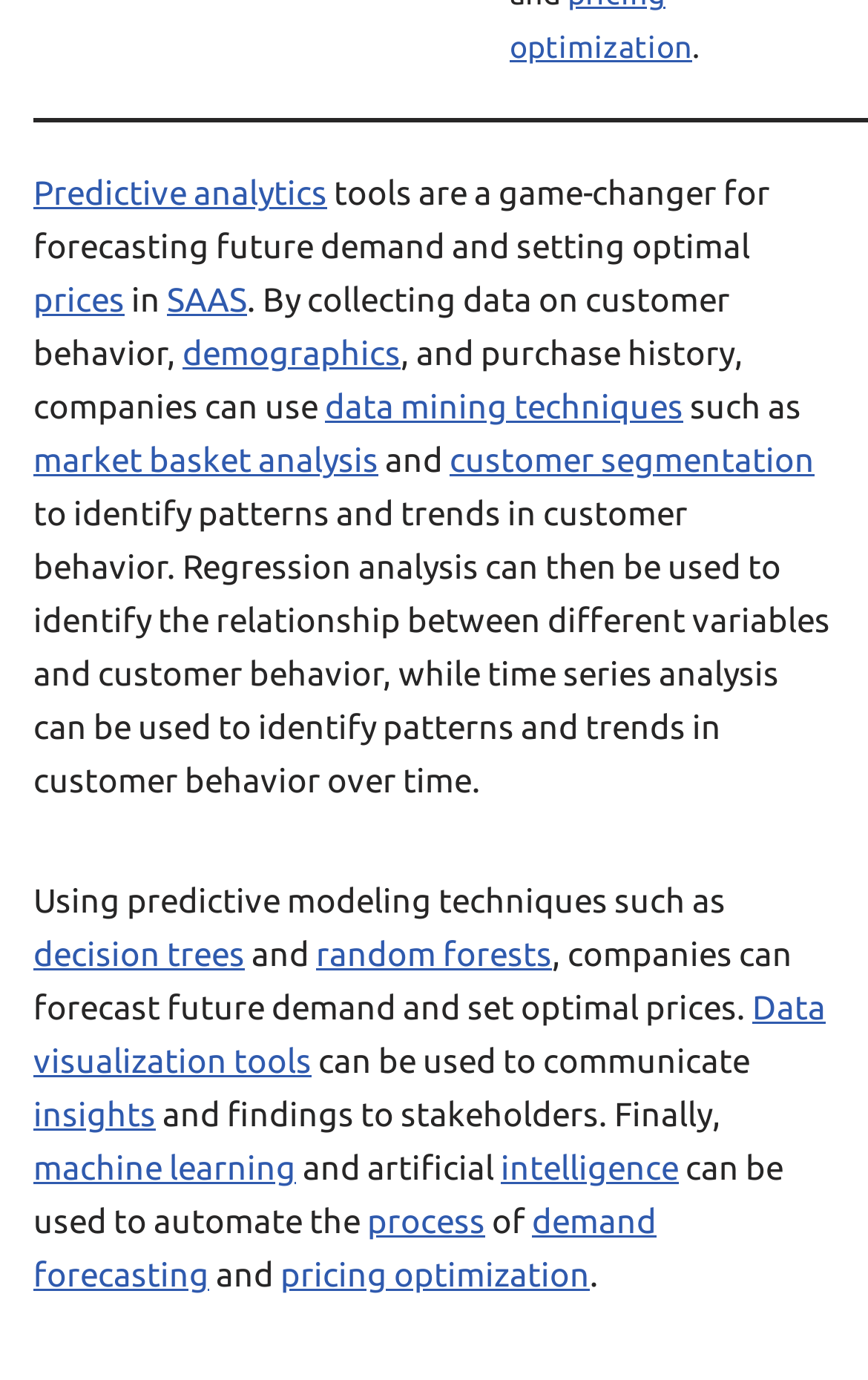Please locate the bounding box coordinates of the element that needs to be clicked to achieve the following instruction: "Explore customer segmentation". The coordinates should be four float numbers between 0 and 1, i.e., [left, top, right, bottom].

[0.518, 0.32, 0.938, 0.347]